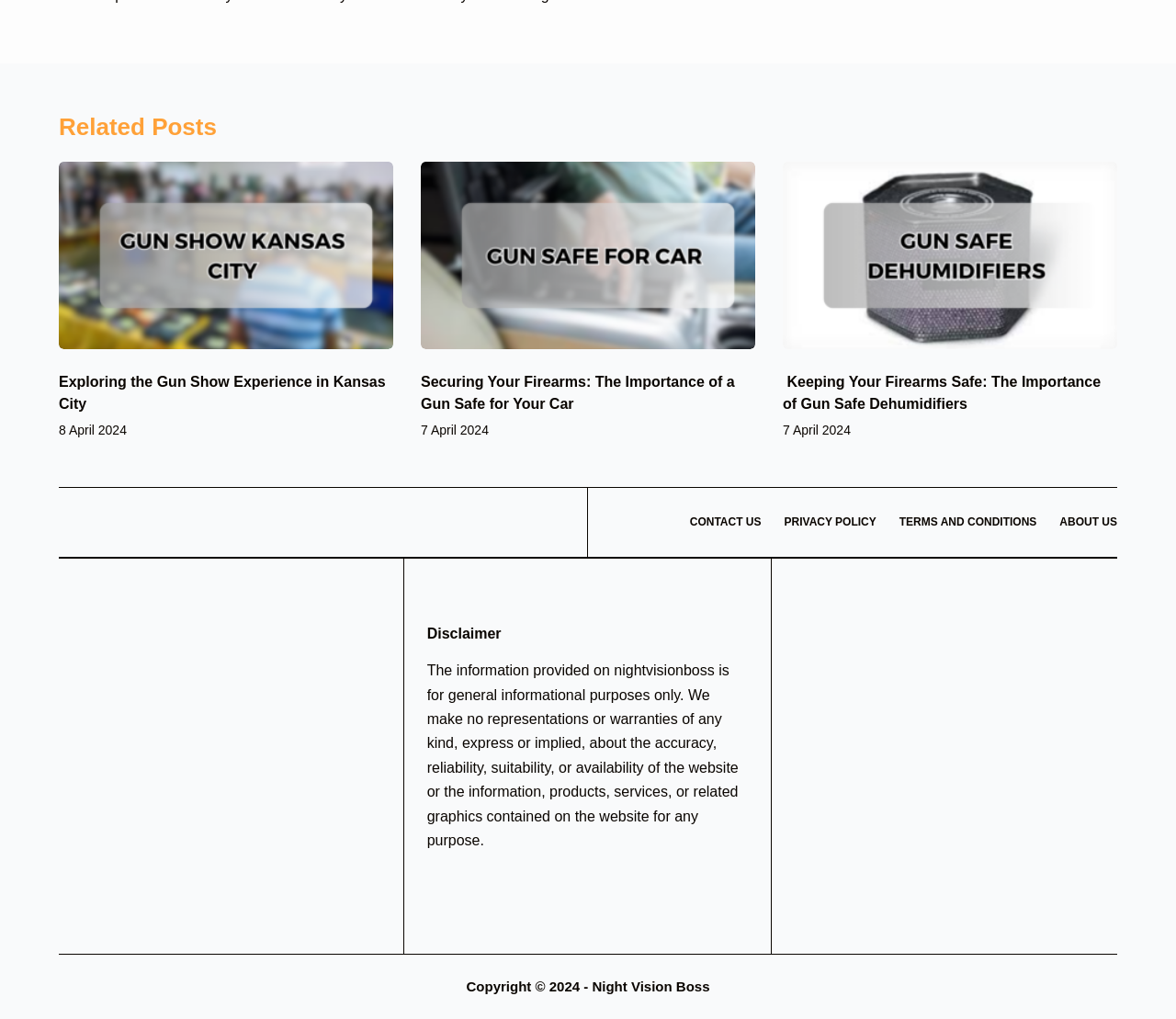Find the bounding box coordinates of the element's region that should be clicked in order to follow the given instruction: "Click on 'Securing Your Firearms: The Importance of a Gun Safe for Your Car'". The coordinates should consist of four float numbers between 0 and 1, i.e., [left, top, right, bottom].

[0.358, 0.158, 0.642, 0.343]